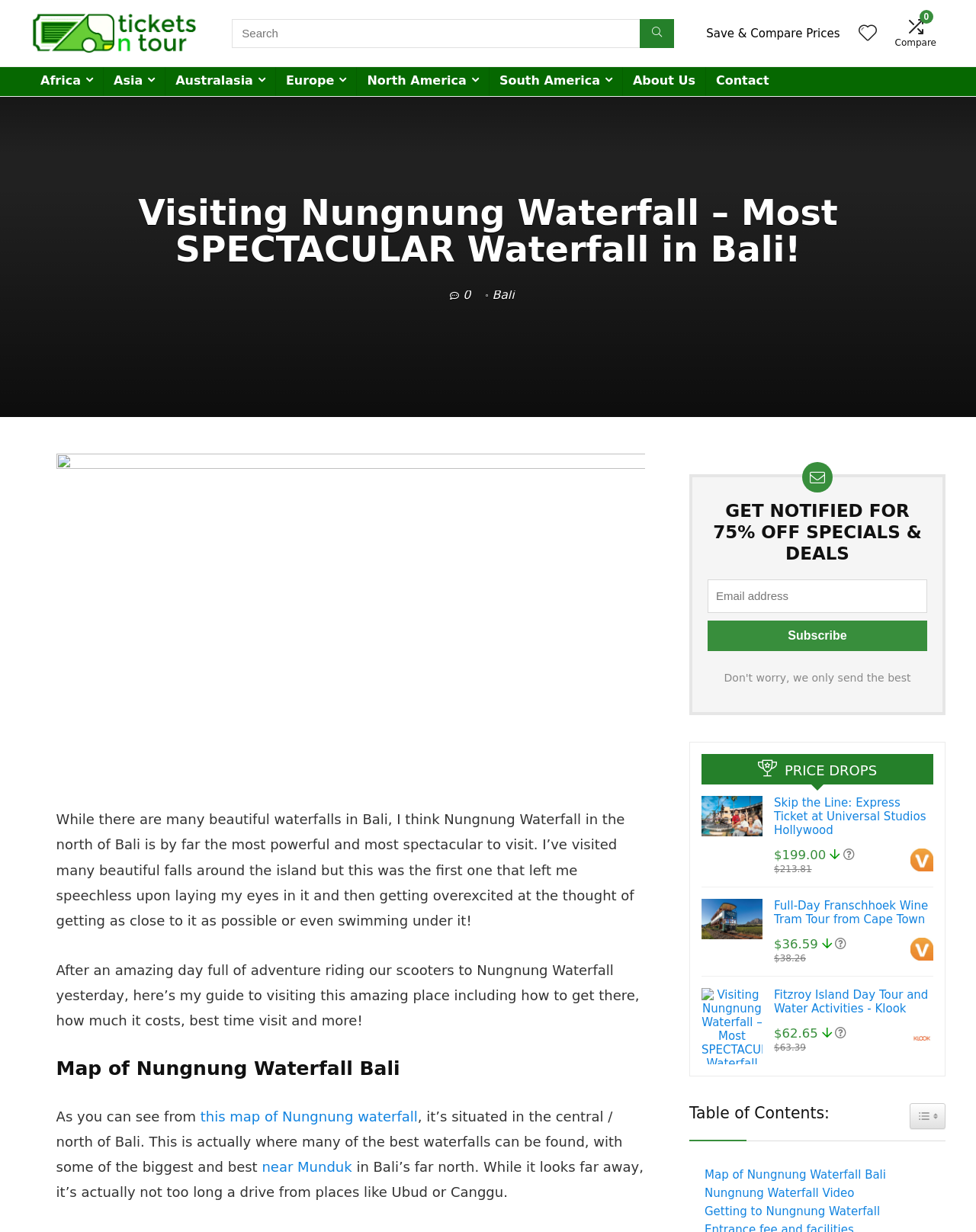Find the bounding box coordinates of the UI element according to this description: "Toggle Table of ContentToggle".

[0.932, 0.895, 0.969, 0.916]